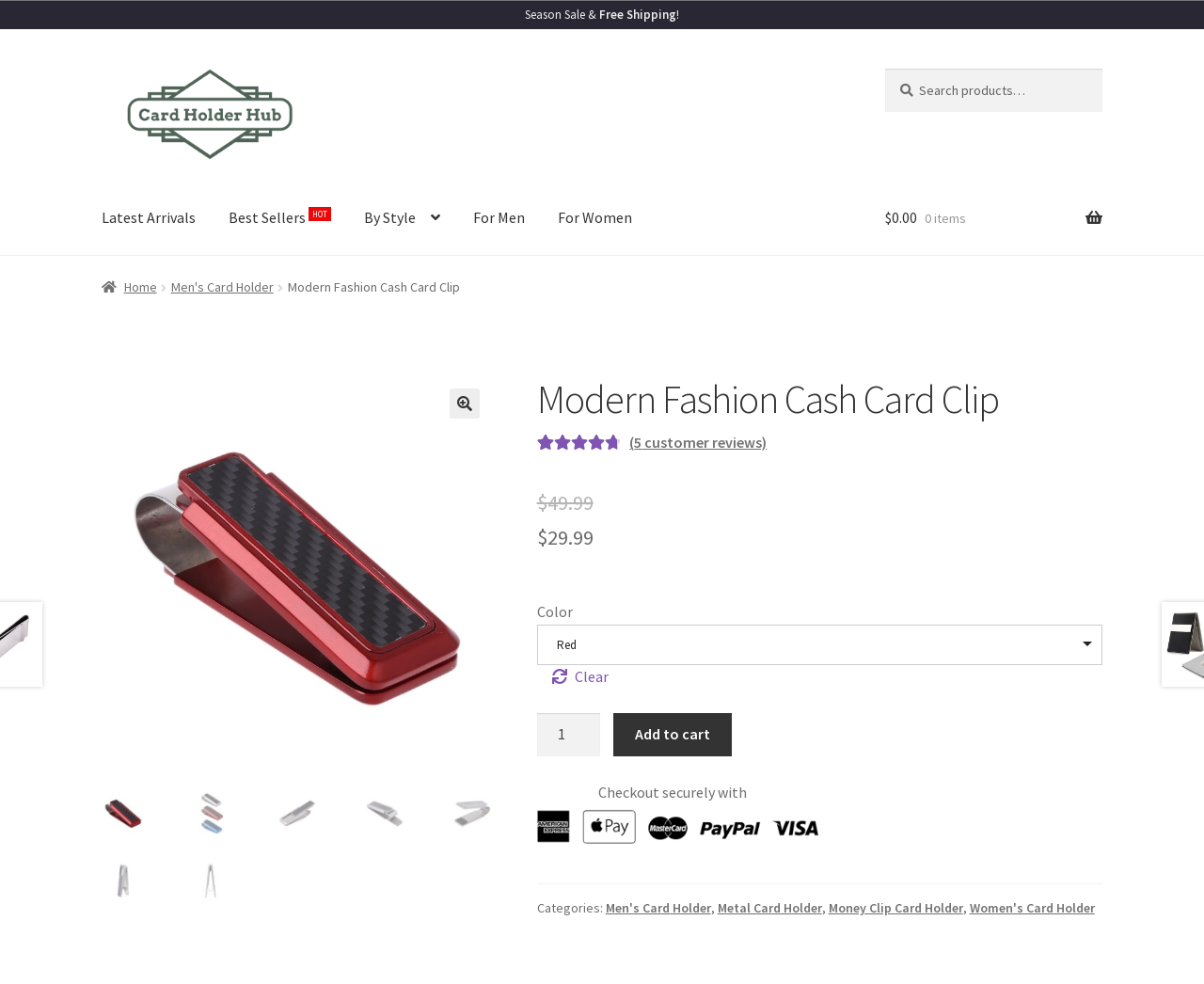Identify the bounding box coordinates of the clickable region required to complete the instruction: "View product reviews". The coordinates should be given as four float numbers within the range of 0 and 1, i.e., [left, top, right, bottom].

[0.523, 0.44, 0.637, 0.459]